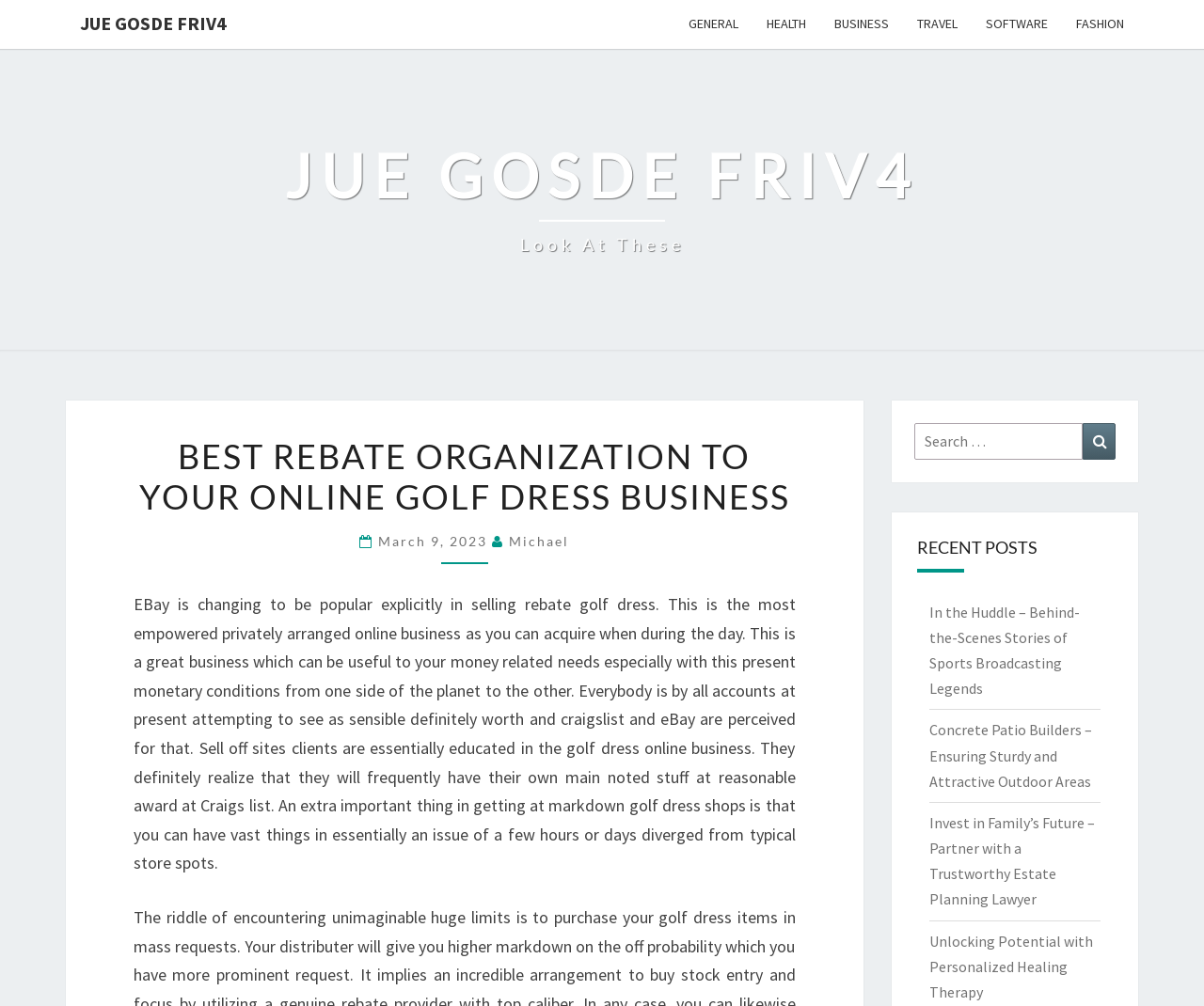Please identify the bounding box coordinates of the element that needs to be clicked to perform the following instruction: "View the recent post about Unlocking Potential with Personalized Healing Therapy".

[0.771, 0.926, 0.907, 0.995]